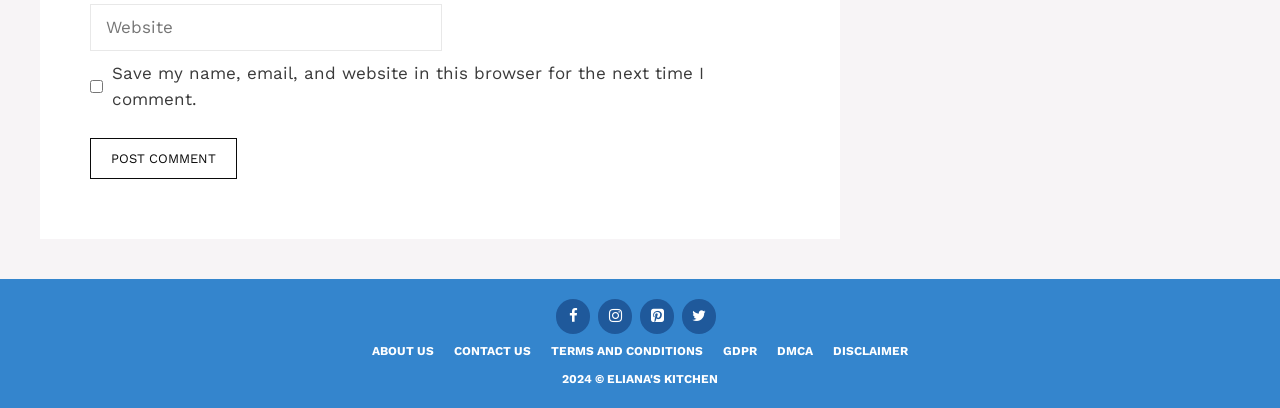Answer the following in one word or a short phrase: 
What is the last link in the footer section?

DISCLAIMER